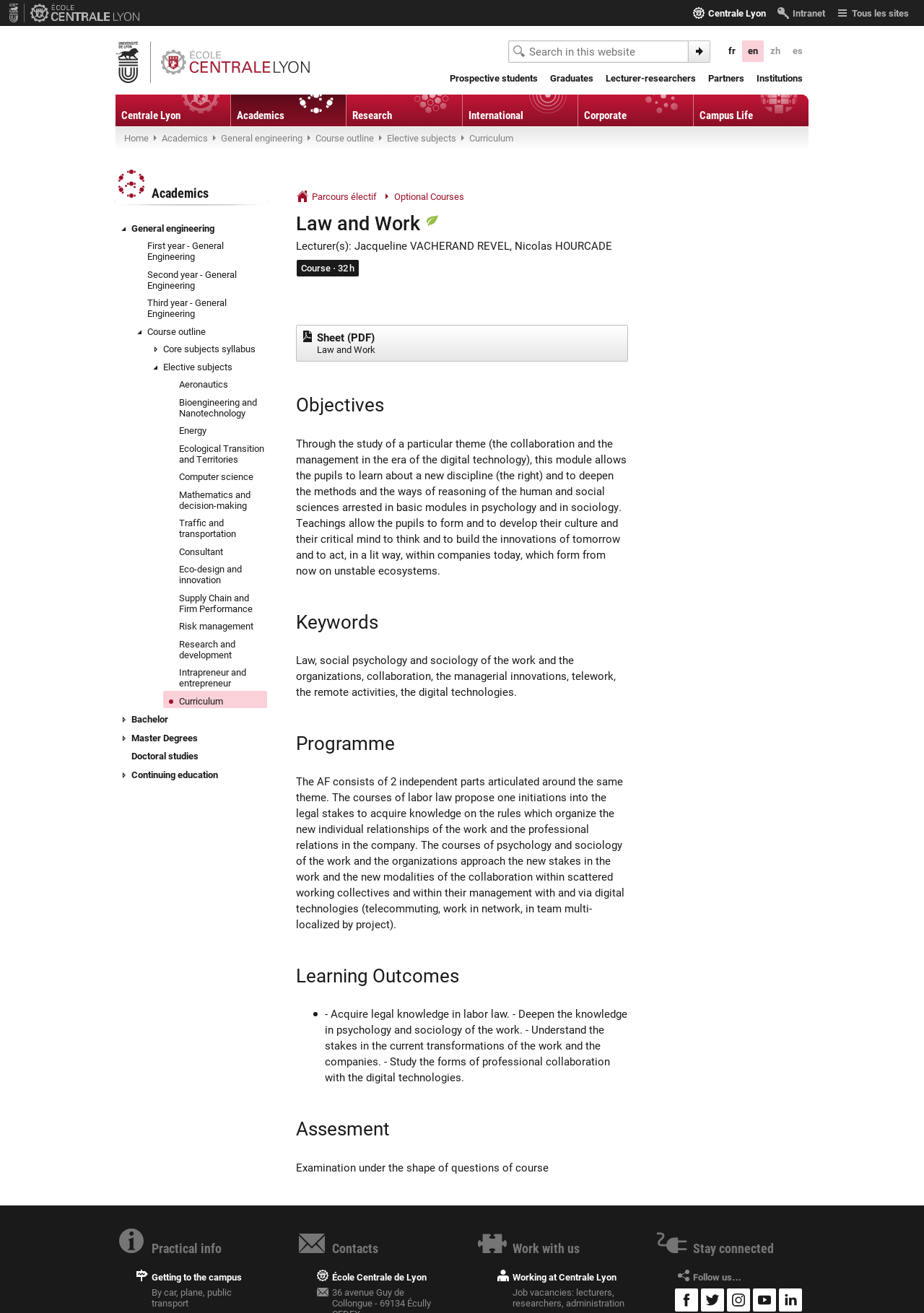Present a detailed account of what is displayed on the webpage.

The webpage is about the Optional Courses Curriculum at École Centrale de Lyon. At the top, there is a navigation bar with several links, including "Home", "Prospective students", "Graduates", "Lecturer-researchers", "Partners", and "Institutions". Below the navigation bar, there is a search box and a button to submit the search query.

On the left side of the page, there is a vertical menu with links to different categories, including "Centrale Lyon", "Academics", "Research", "International", "Corporate", and "Campus Life". Each category has a corresponding icon.

The main content of the page is divided into several sections, each with a heading and a list of links. The sections are "Academics", "General engineering", "Course outline", "Elective subjects", and "Curriculum". Each section has a brief description and a list of links to more specific topics, such as "First year - General Engineering", "Second year - General Engineering", and "Third year - General Engineering".

There are also several images scattered throughout the page, including icons for the different categories and sections, as well as images accompanying the links to specific topics.

At the bottom of the page, there are more links to specific topics, including "Aeronautics", "Bioengineering and Nanotechnology", "Energy", and "Ecological Transition and Territories", among others.